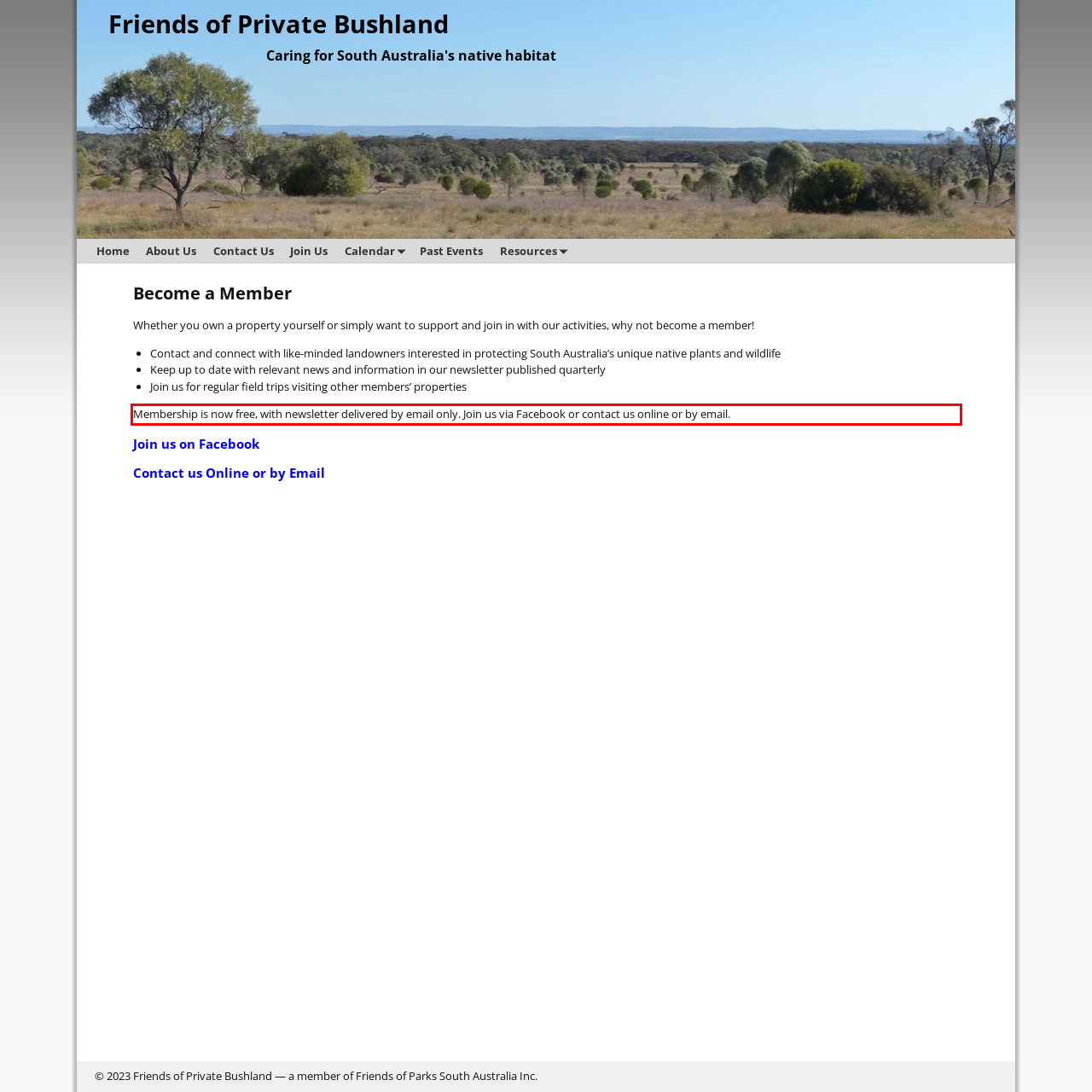The screenshot you have been given contains a UI element surrounded by a red rectangle. Use OCR to read and extract the text inside this red rectangle.

Membership is now free, with newsletter delivered by email only. Join us via Facebook or contact us online or by email.